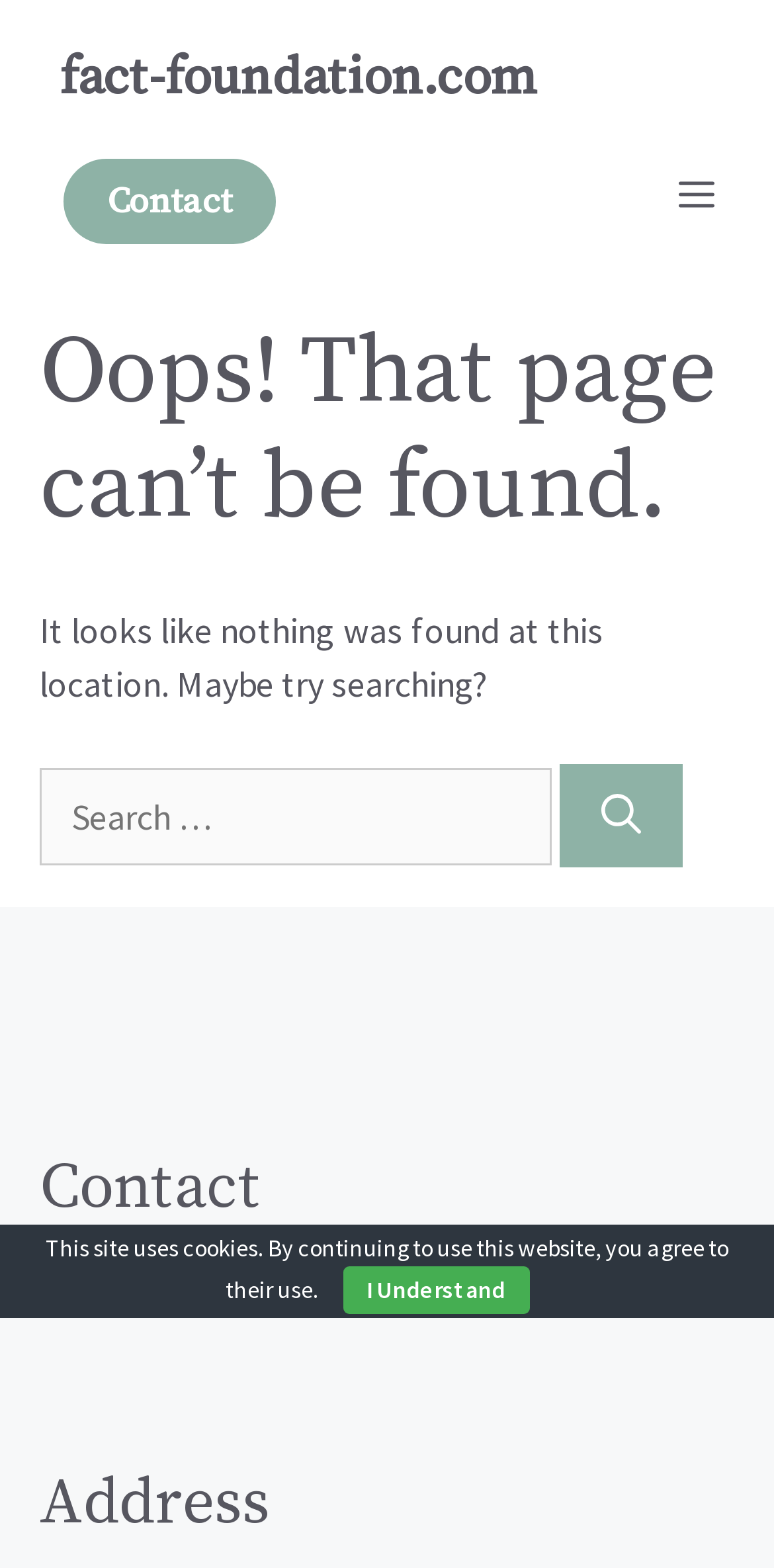Use one word or a short phrase to answer the question provided: 
What is the function of the 'Menu' button?

To open mobile menu